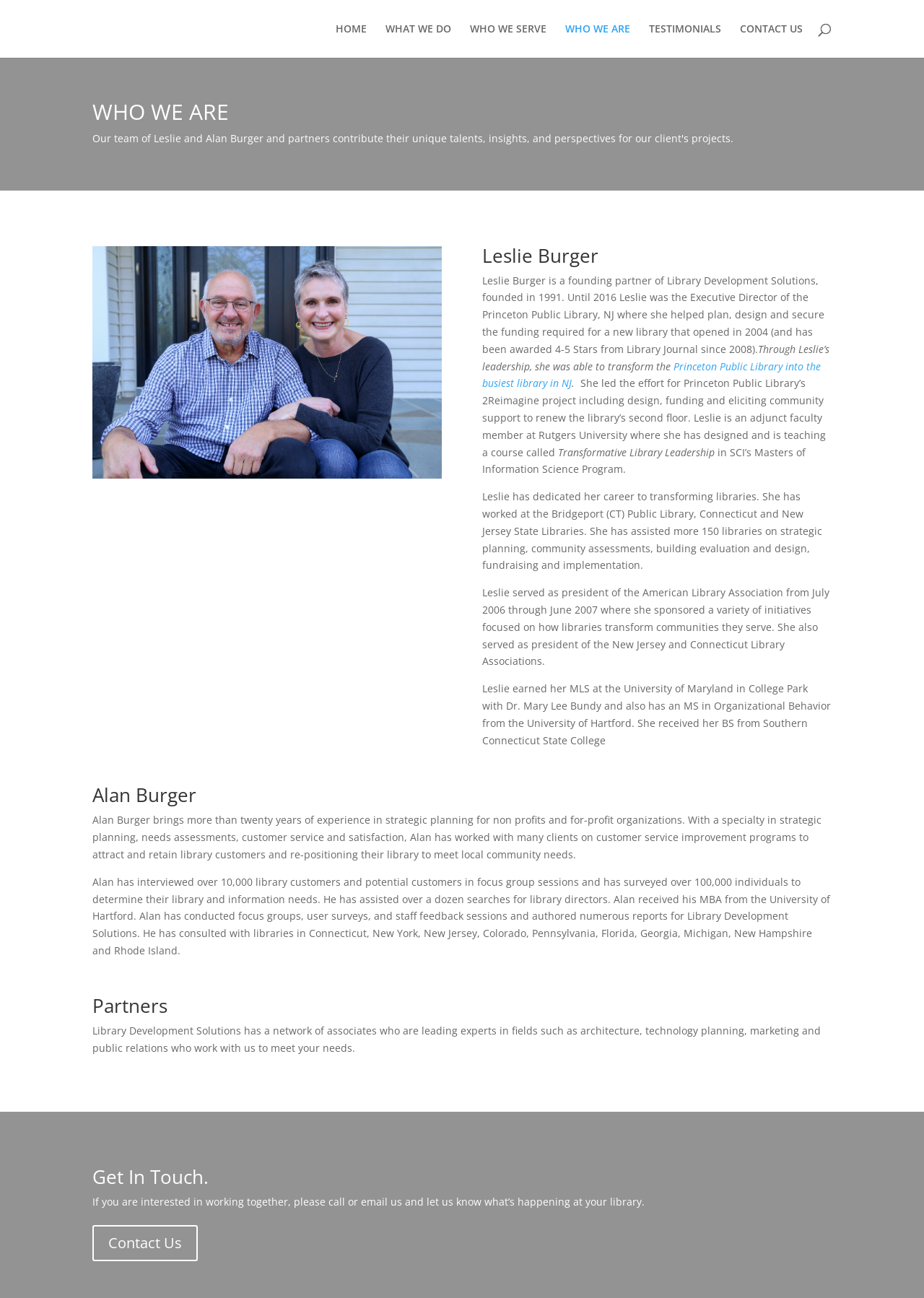Please identify the bounding box coordinates of the element that needs to be clicked to perform the following instruction: "Read about Alan Burger's experience".

[0.1, 0.605, 0.9, 0.625]